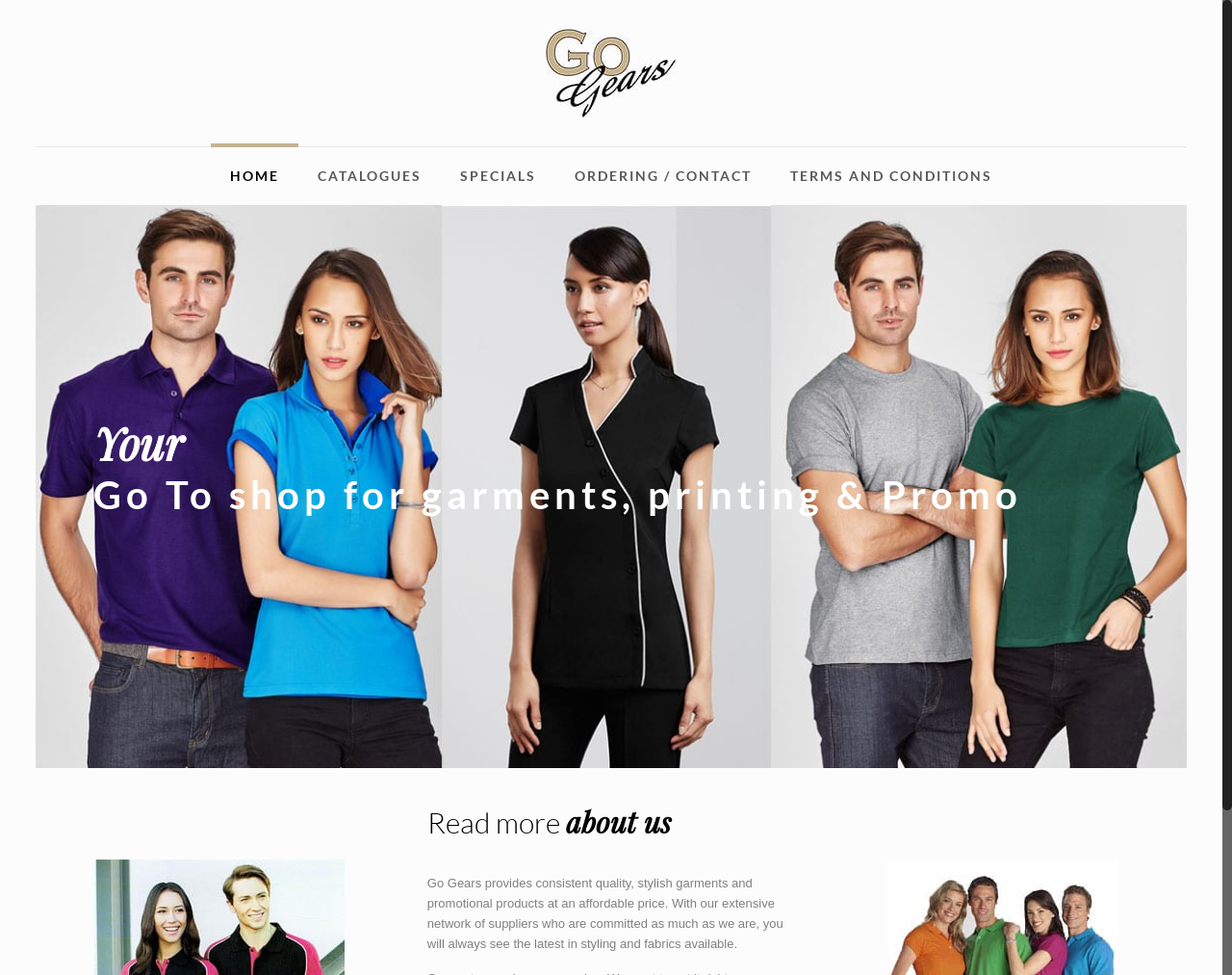Identify the bounding box for the given UI element using the description provided. Coordinates should be in the format (top-left x, top-left y, bottom-right x, bottom-right y) and must be between 0 and 1. Here is the description: SPECIALS

[0.358, 0.151, 0.451, 0.21]